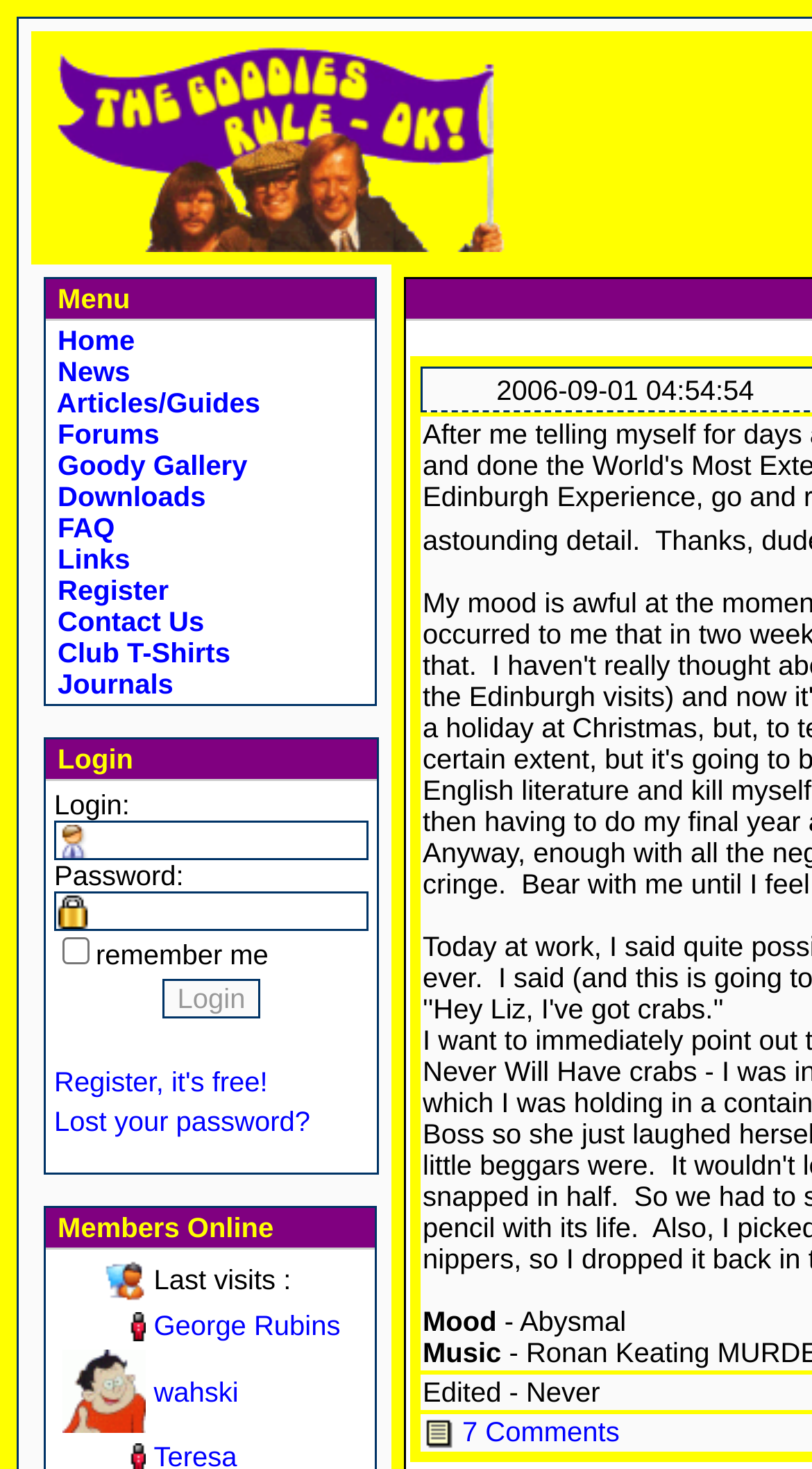Give a one-word or short phrase answer to this question: 
What is the text above the login form?

Login: Password: remember me